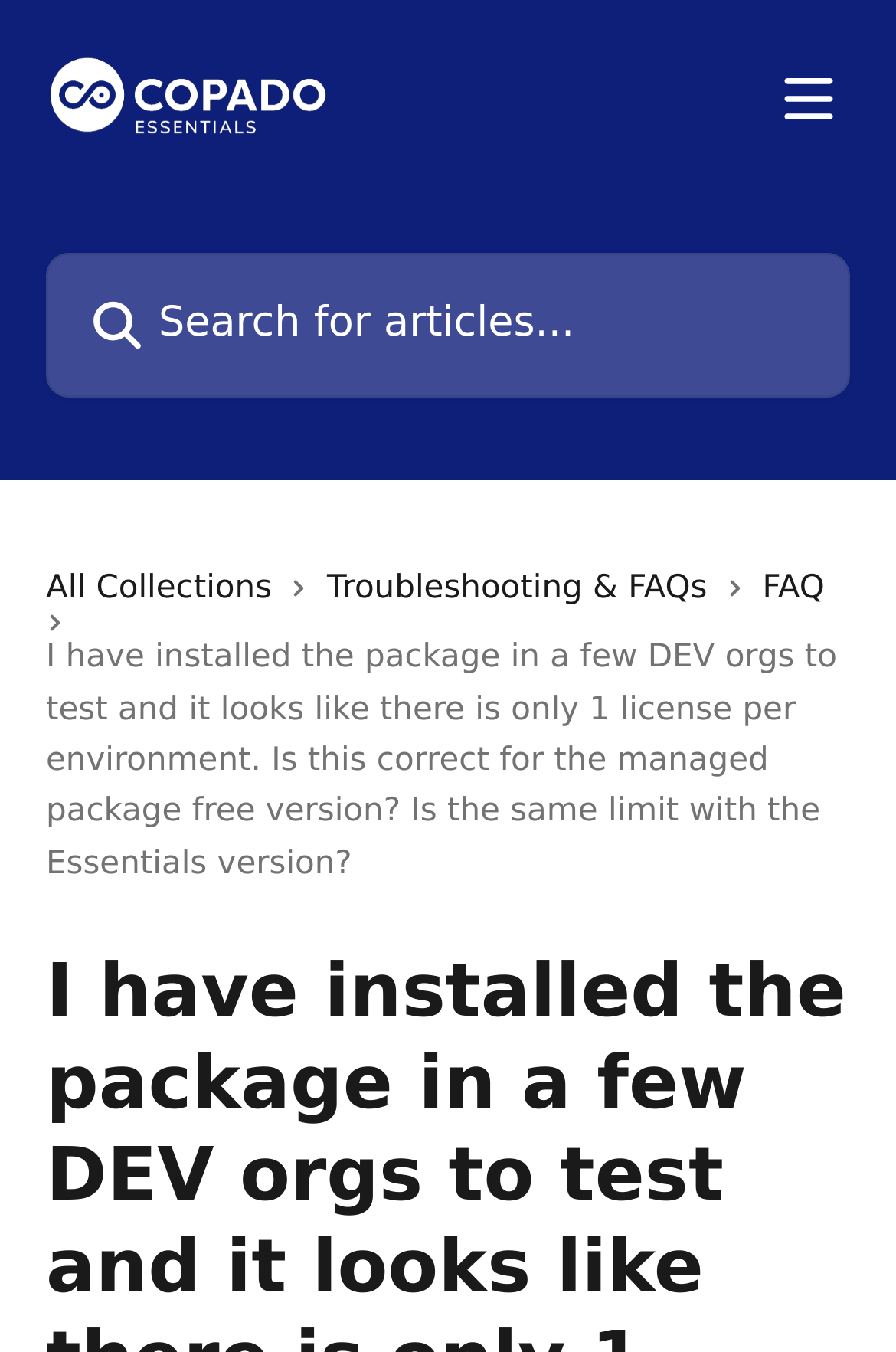What is the topic of the main article?
Provide an in-depth and detailed explanation in response to the question.

I read the main article on the webpage, which asks about the license per environment for the managed package free version and the Essentials version.